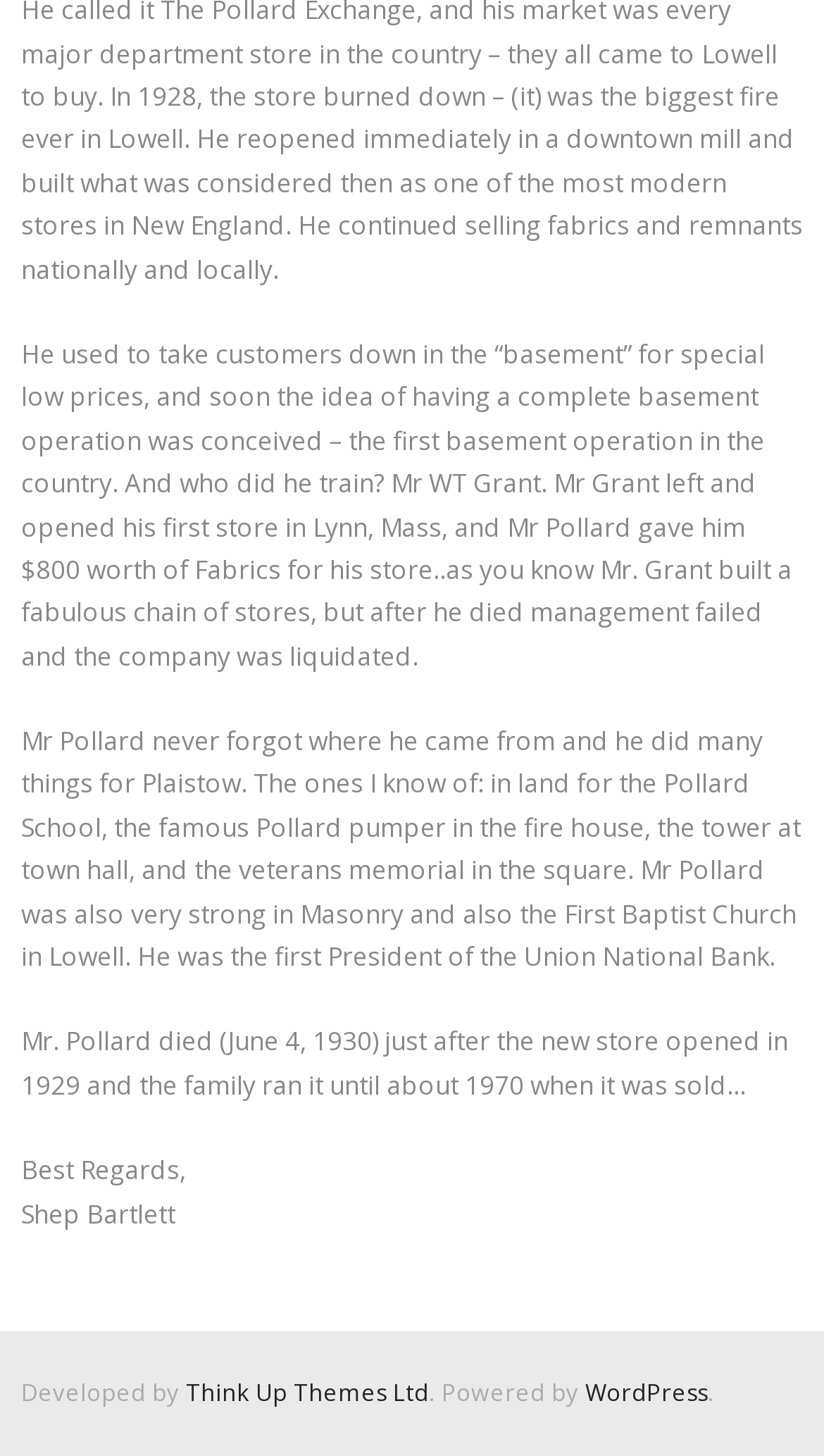Respond with a single word or phrase:
What is the platform used to power the website?

WordPress